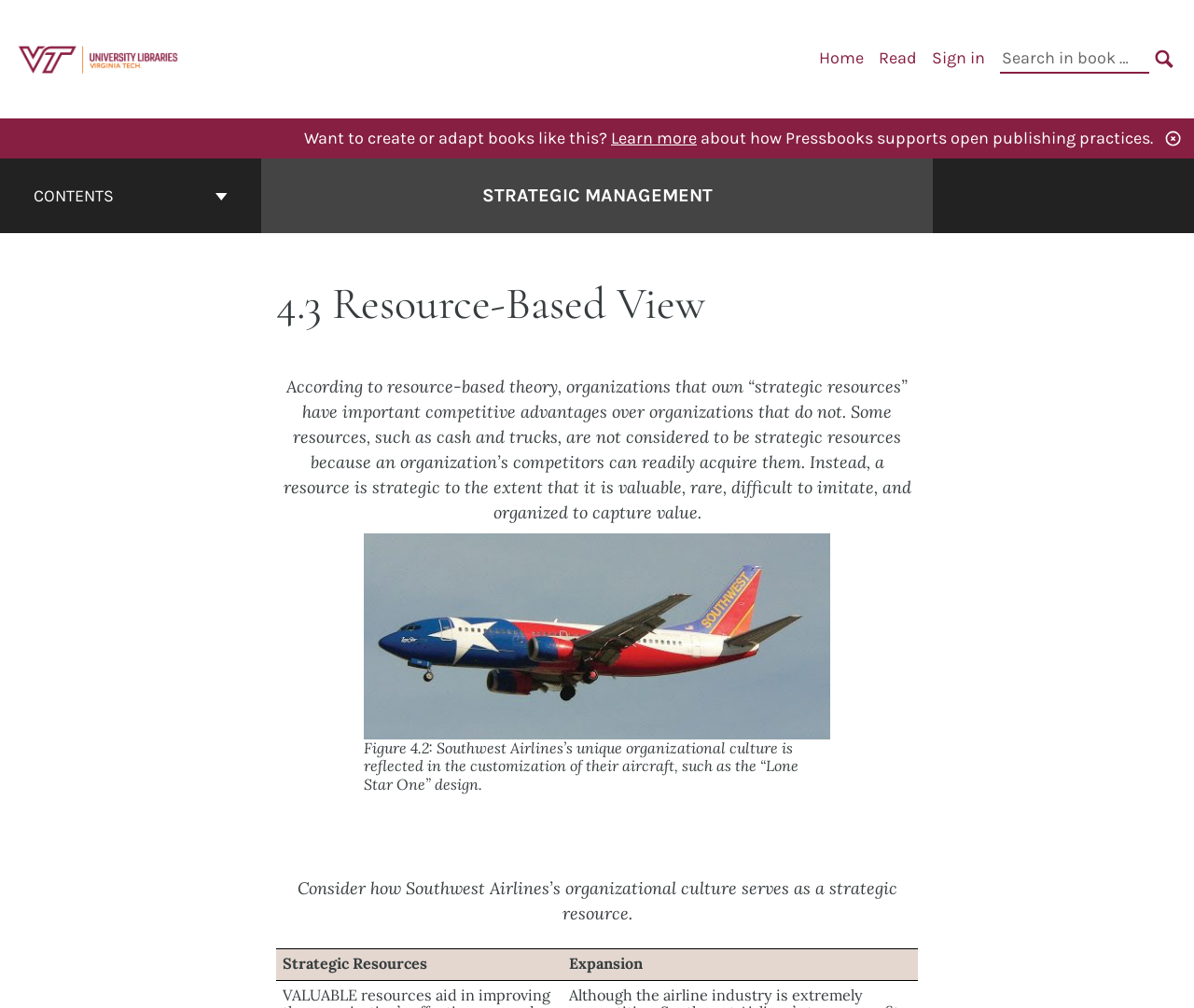What is the name of the airline mentioned in the text?
Based on the visual information, provide a detailed and comprehensive answer.

I found the answer by reading the text, which mentions 'Southwest Airlines’s unique organizational culture serves as a strategic resource.'